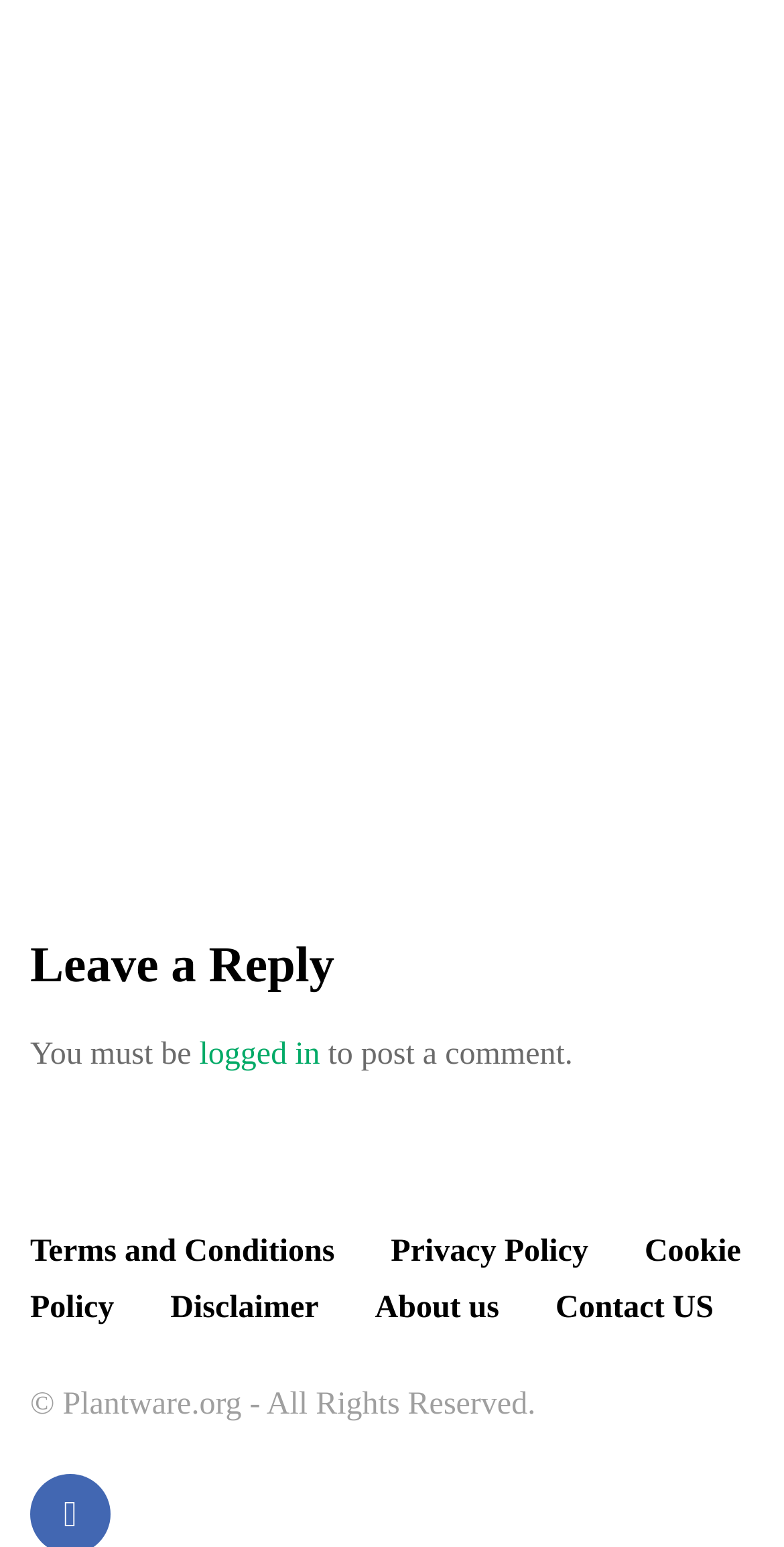Locate the bounding box coordinates of the area that needs to be clicked to fulfill the following instruction: "Click on 'HOME IMPROVEMENT'". The coordinates should be in the format of four float numbers between 0 and 1, namely [left, top, right, bottom].

[0.09, 0.047, 0.478, 0.075]